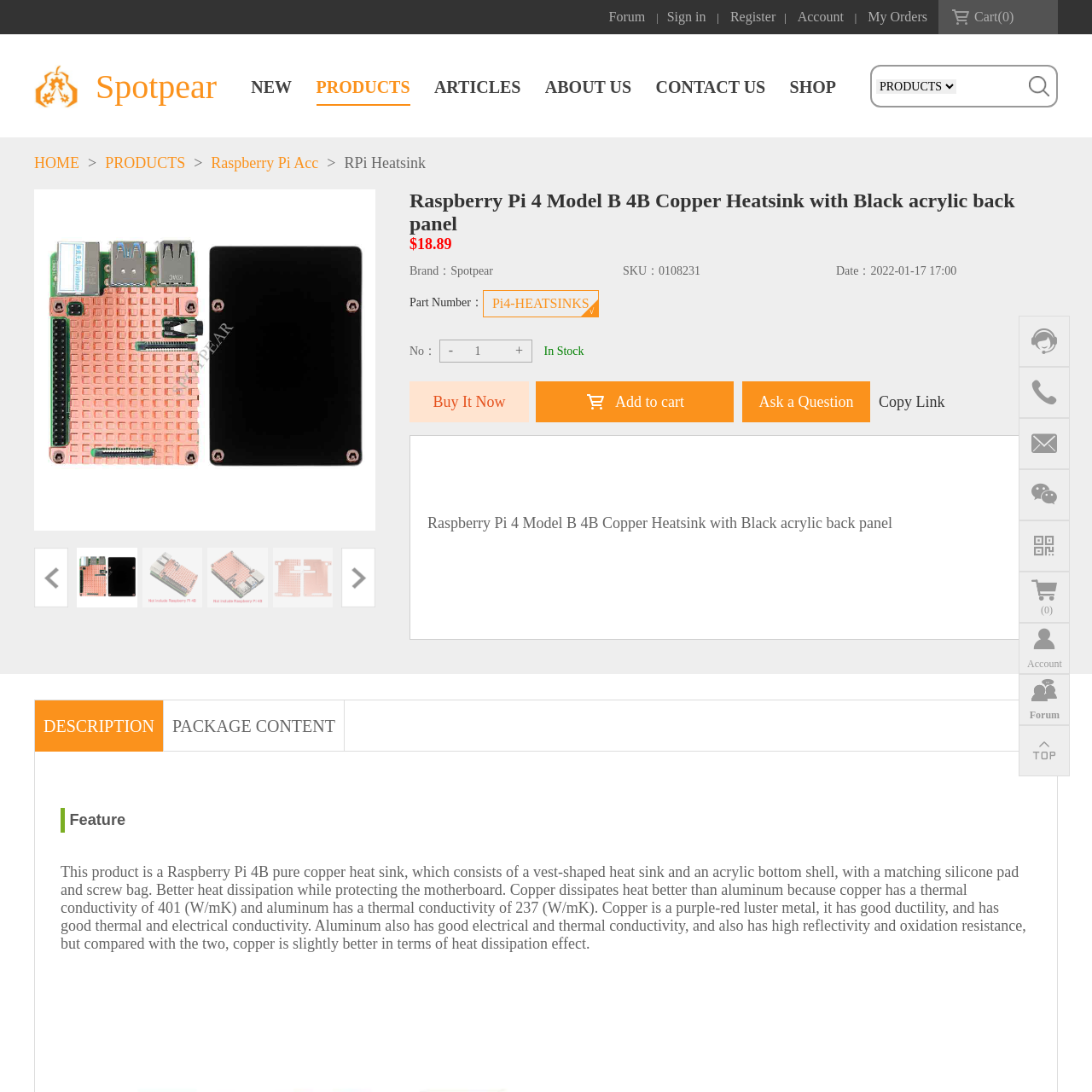Observe the image enclosed by the red box and thoroughly answer the subsequent question based on the visual details: What is the purpose of the heatsink?

According to the caption, the heatsink is 'specifically designed to enhance thermal management for Raspberry Pi 4B devices', implying that its purpose is to manage heat and maintain optimal temperatures.